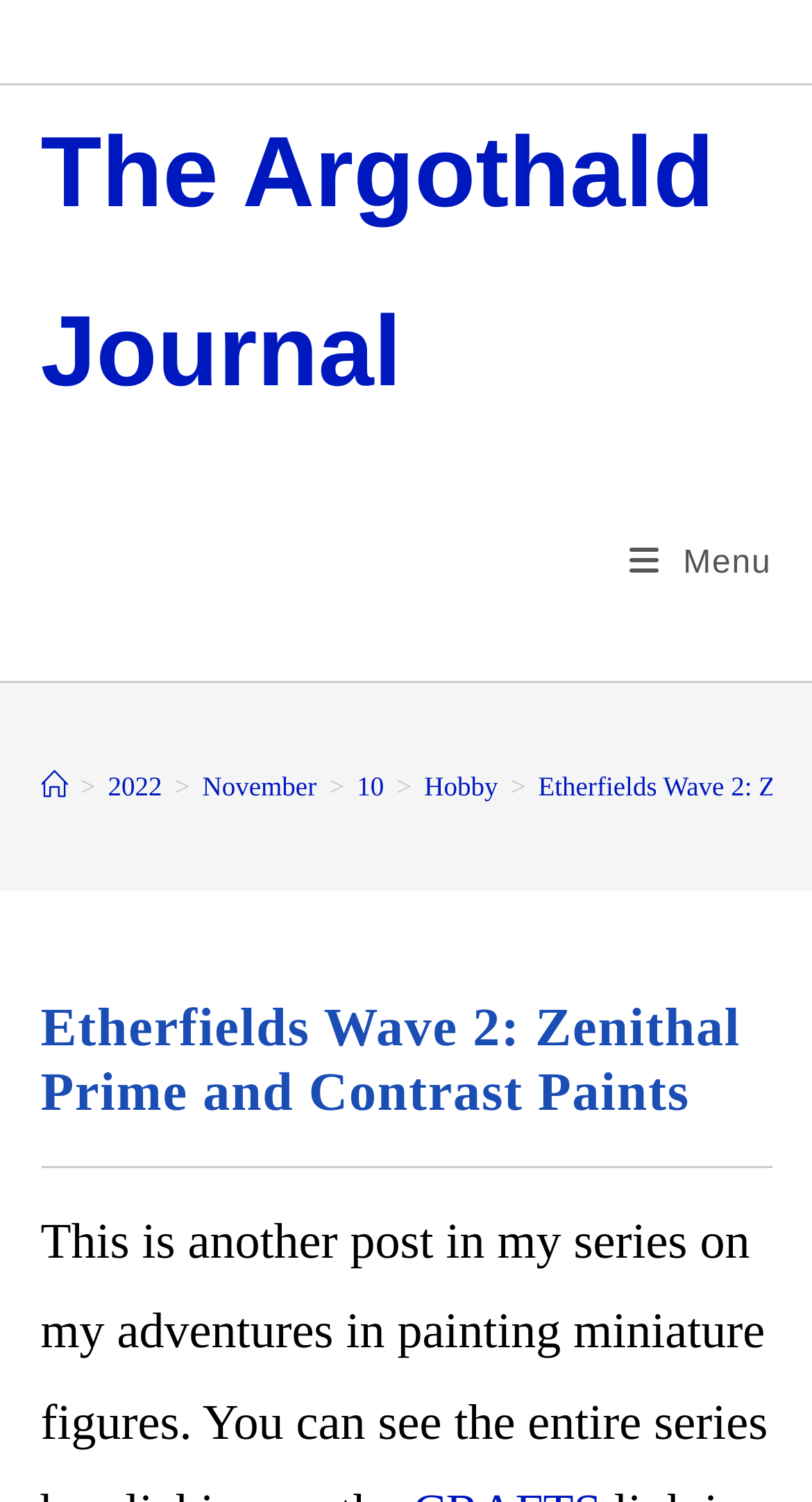What is the name of the journal?
Please provide a single word or phrase answer based on the image.

The Argothald Journal